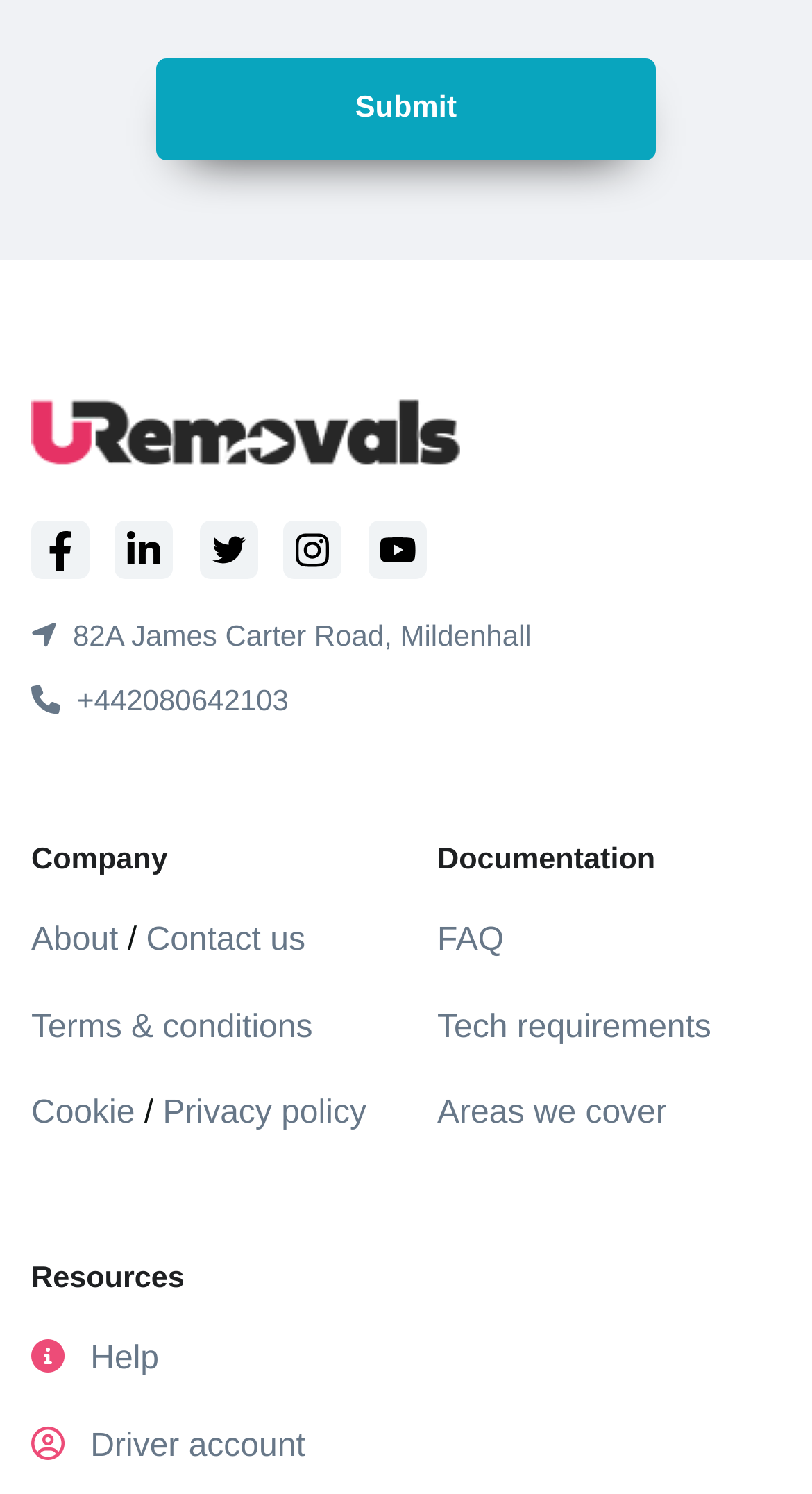Determine the bounding box coordinates for the region that must be clicked to execute the following instruction: "visit Friedrich Schlegel Graduate School of Literary Studies".

None